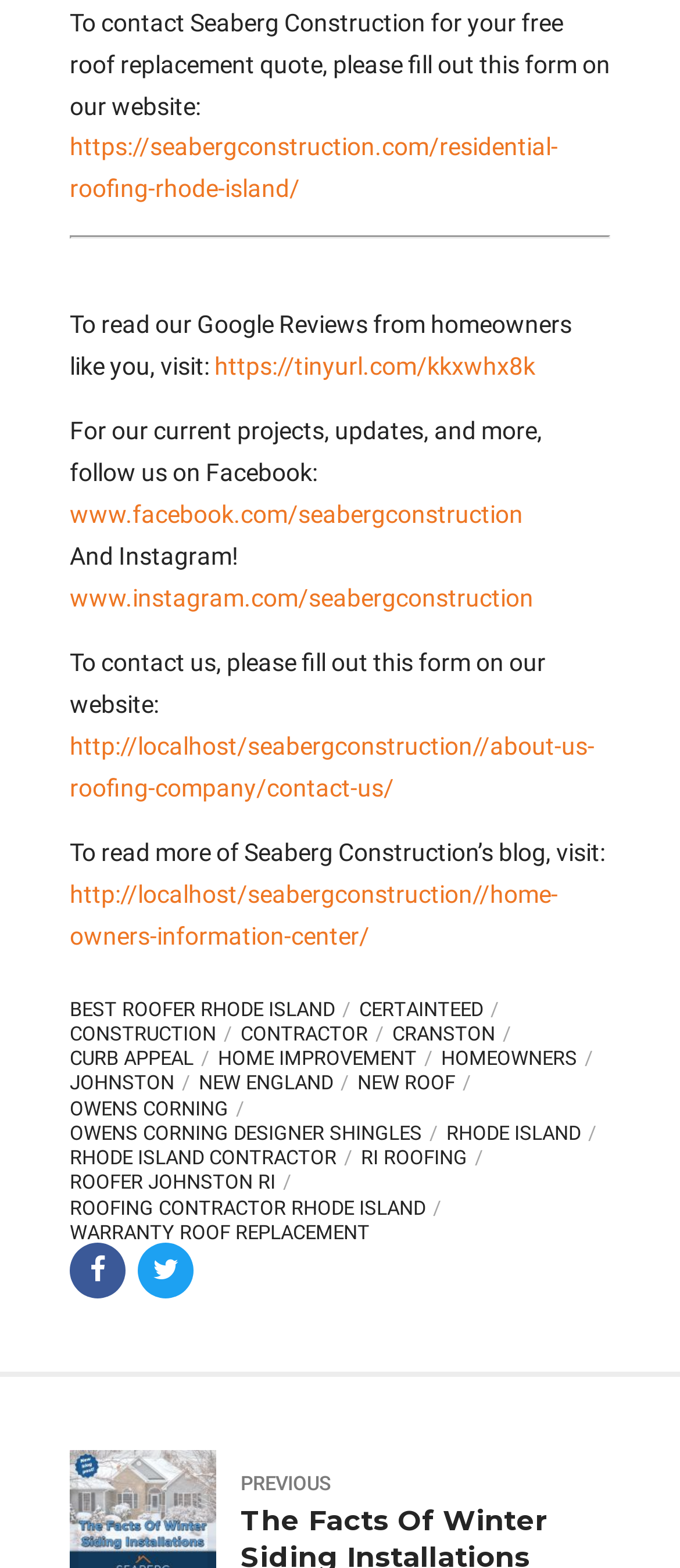Please find the bounding box coordinates for the clickable element needed to perform this instruction: "Visit the homepage of Seaberg Construction".

[0.103, 0.085, 0.821, 0.129]